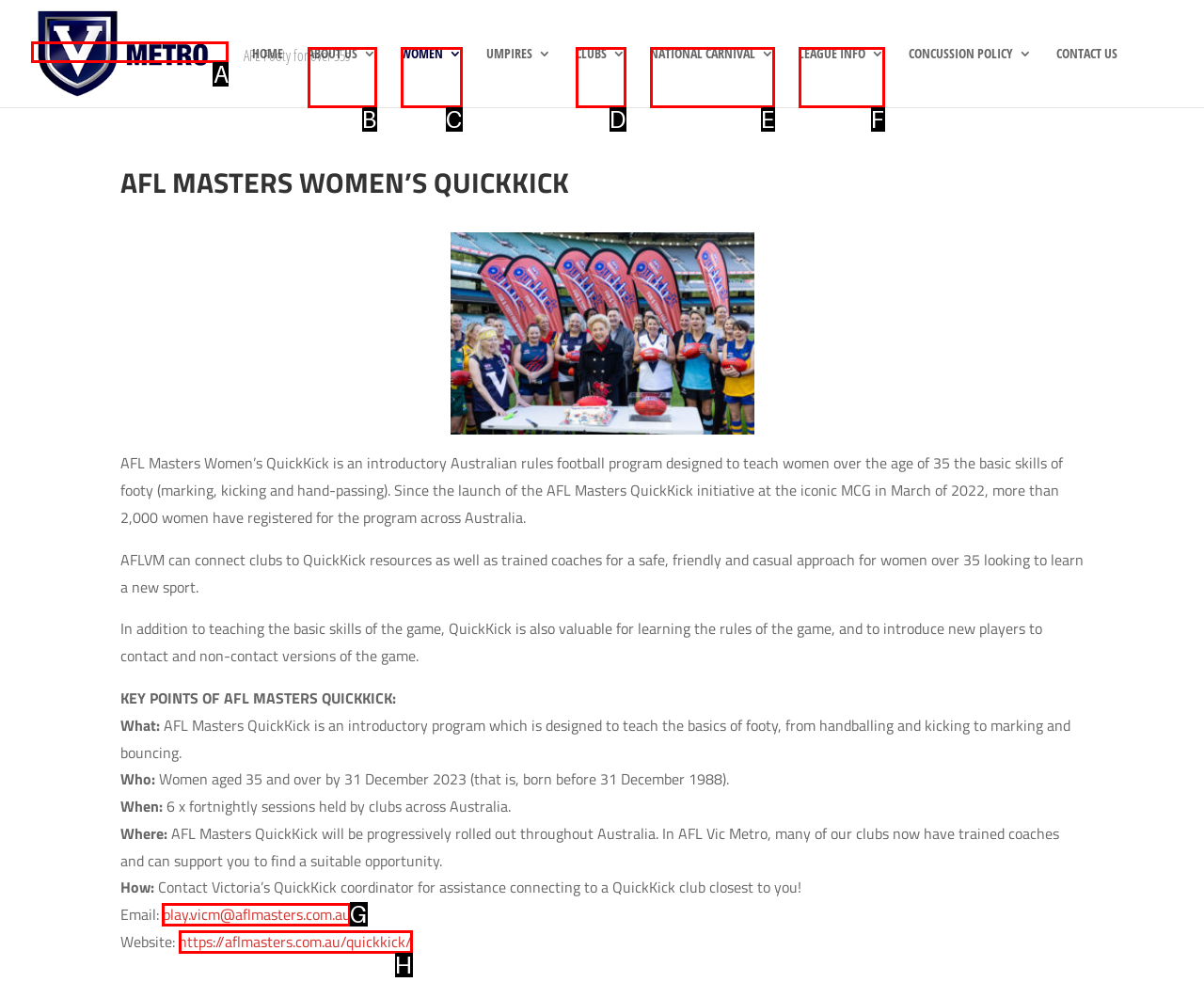Select the HTML element that should be clicked to accomplish the task: Click on the 'play.vicm@aflmasters.com.au' email link Reply with the corresponding letter of the option.

G